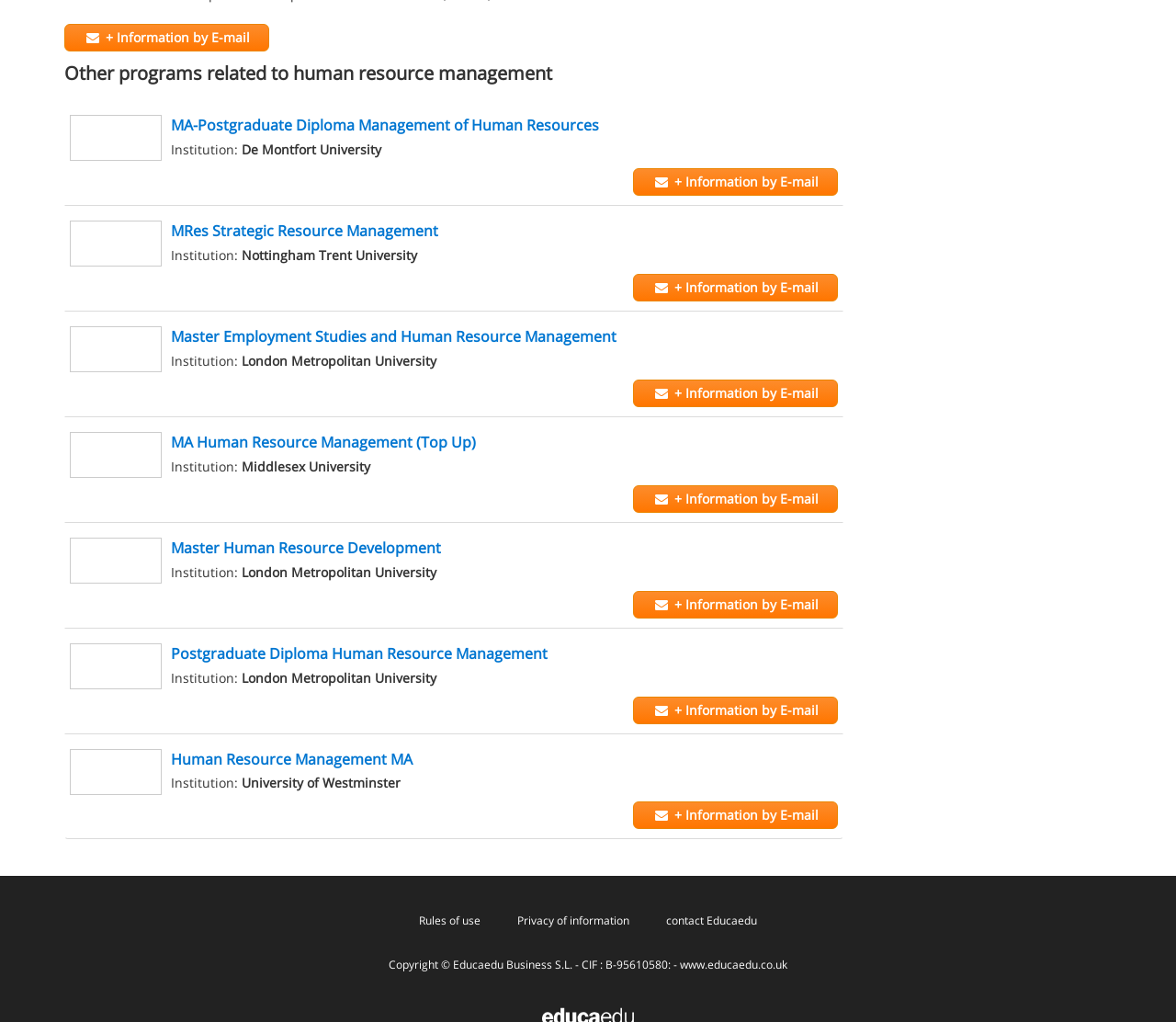What is the copyright information of the webpage?
Look at the image and respond to the question as thoroughly as possible.

I found the copyright information at the bottom of the webpage, which states 'Copyright © Educaedu Business S.L. - CIF : B-95610580', indicating that the webpage is owned by Educaedu Business S.L. with the specified CIF number.